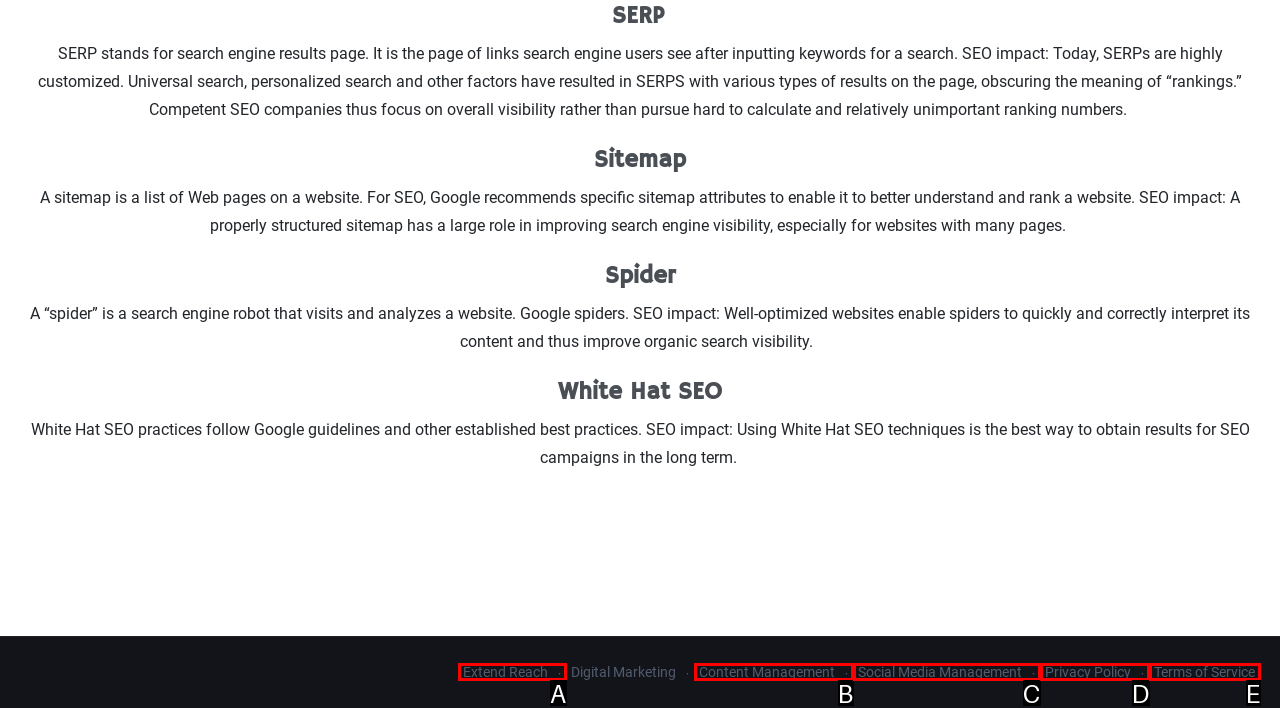Identify the letter of the UI element that fits the description: Coloristics
Respond with the letter of the option directly.

None